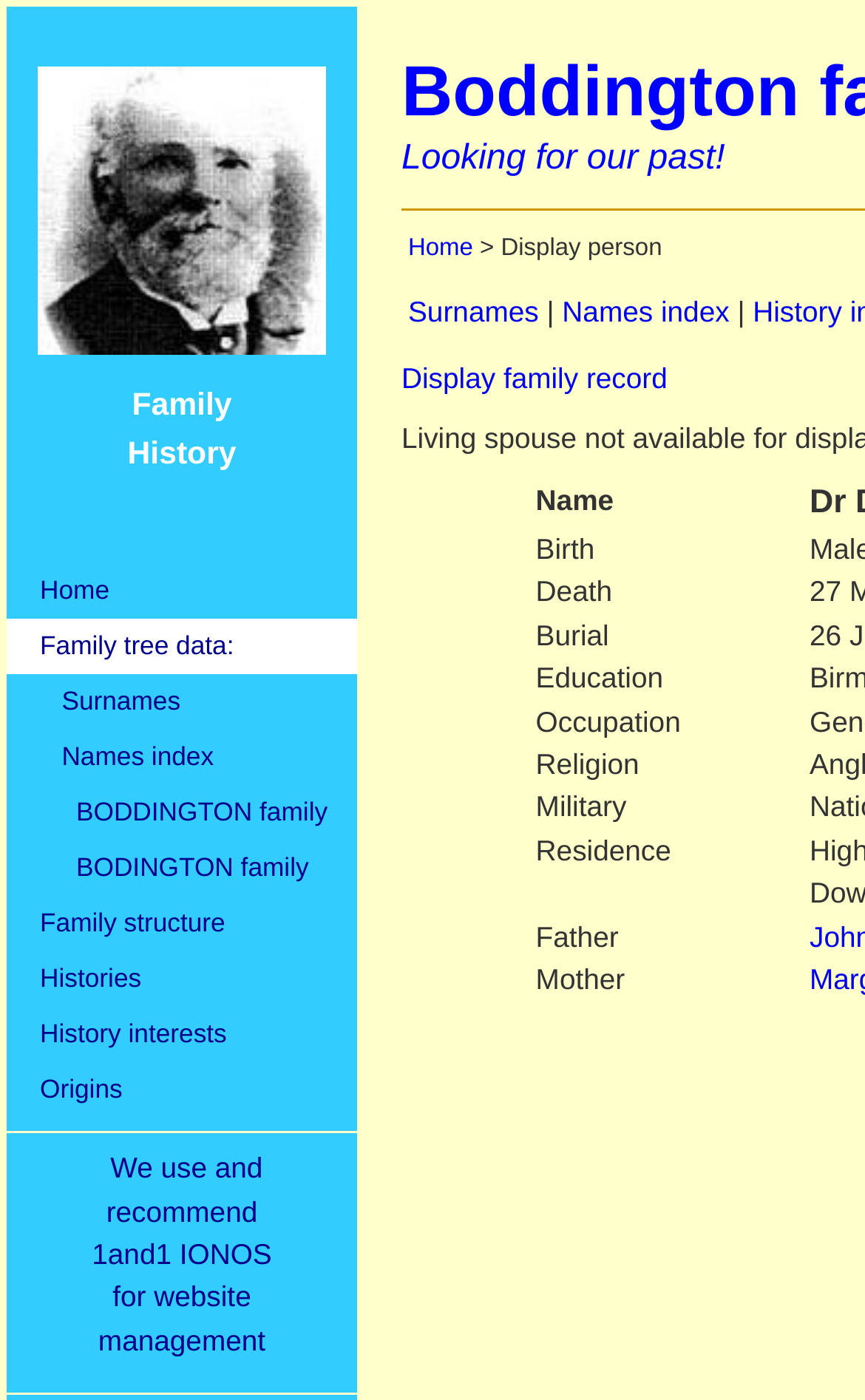Identify the bounding box coordinates of the part that should be clicked to carry out this instruction: "Check the 'History interests' link".

[0.008, 0.72, 0.413, 0.759]